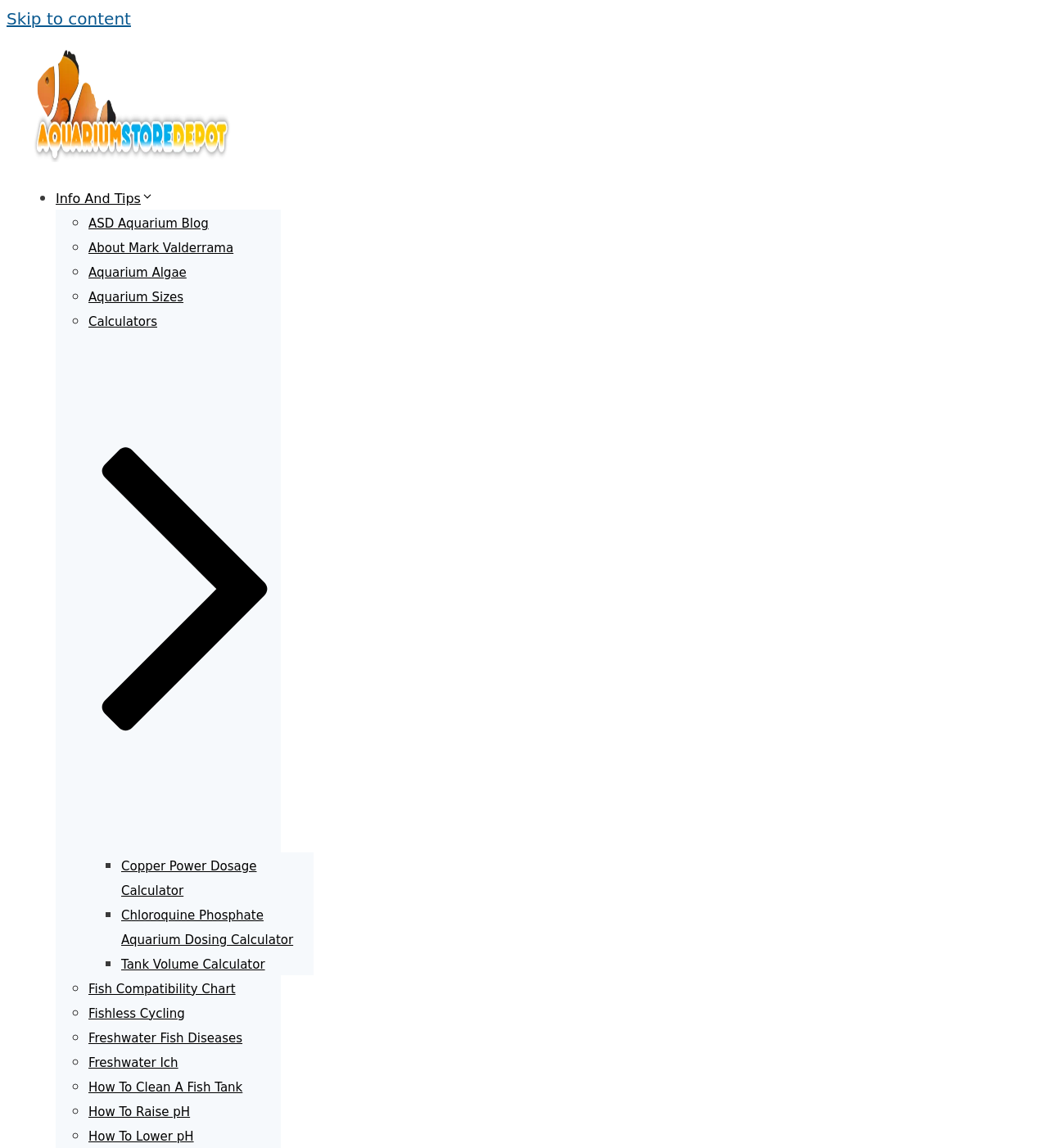Extract the bounding box for the UI element that matches this description: "title="AquariumStoreDepot"".

[0.022, 0.128, 0.225, 0.145]